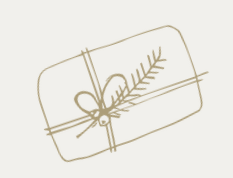Reply to the question with a single word or phrase:
What is the background of the image?

Light